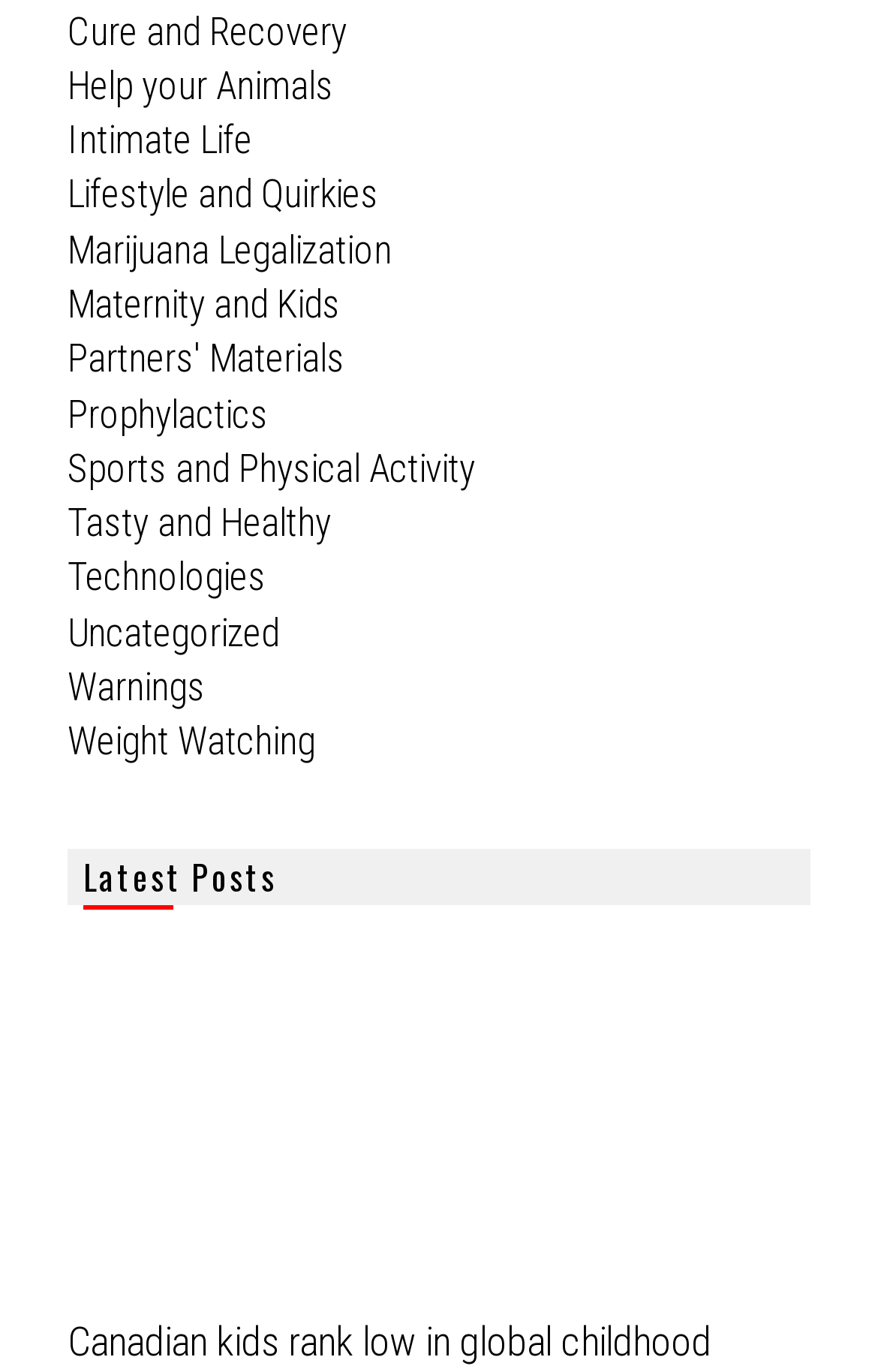Pinpoint the bounding box coordinates of the clickable element needed to complete the instruction: "Check 'Warnings'". The coordinates should be provided as four float numbers between 0 and 1: [left, top, right, bottom].

[0.077, 0.484, 0.233, 0.517]